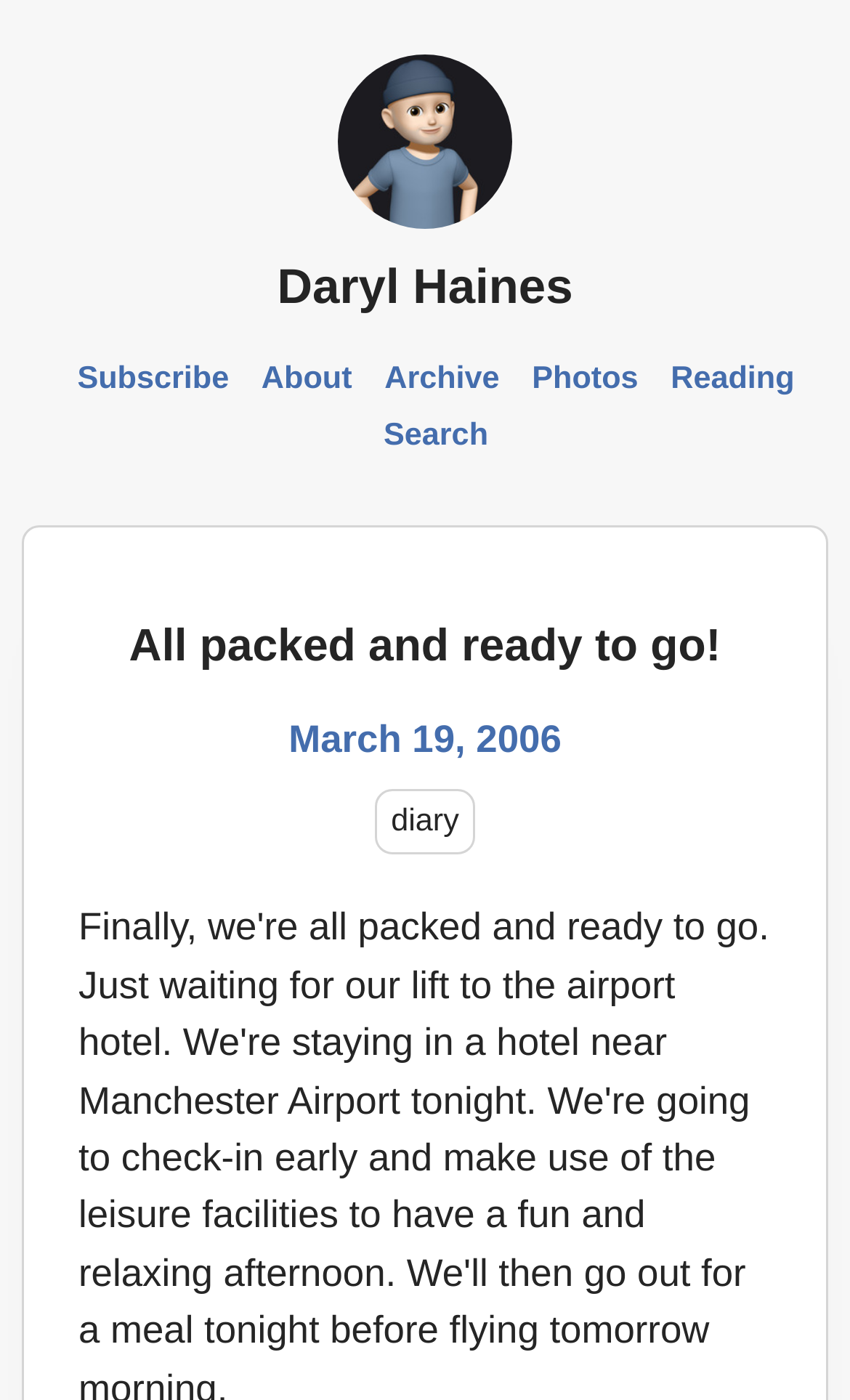How many images are there on the webpage?
Using the information presented in the image, please offer a detailed response to the question.

There is only one image on the webpage, which is the image associated with the link 'Daryl Haines' at the top of the webpage. This image is likely to be the author's profile picture.